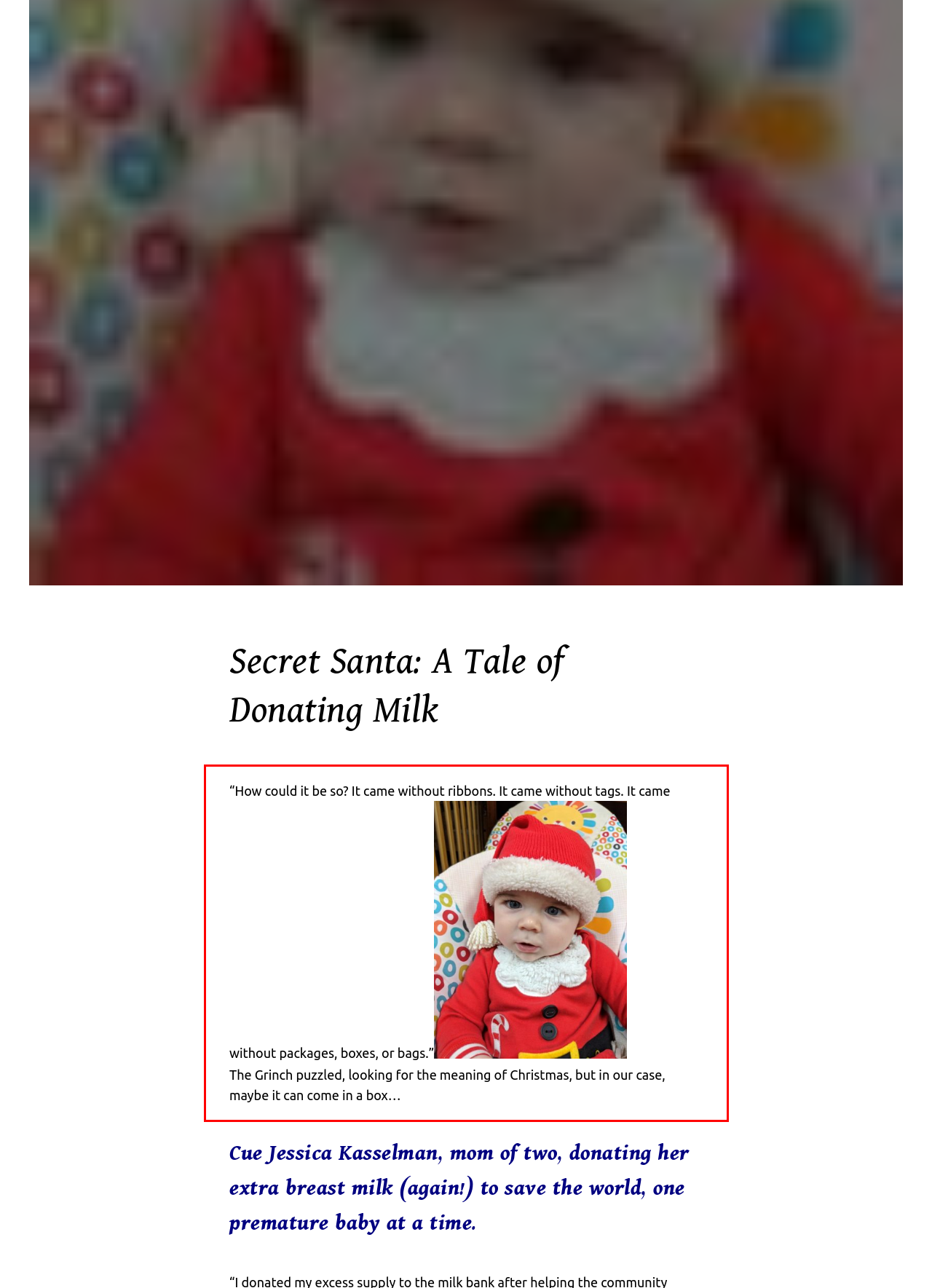From the given screenshot of a webpage, identify the red bounding box and extract the text content within it.

“How could it be so? It came without ribbons. It came without tags. It came without packages, boxes, or bags.” The Grinch puzzled, looking for the meaning of Christmas, but in our case, maybe it can come in a box…